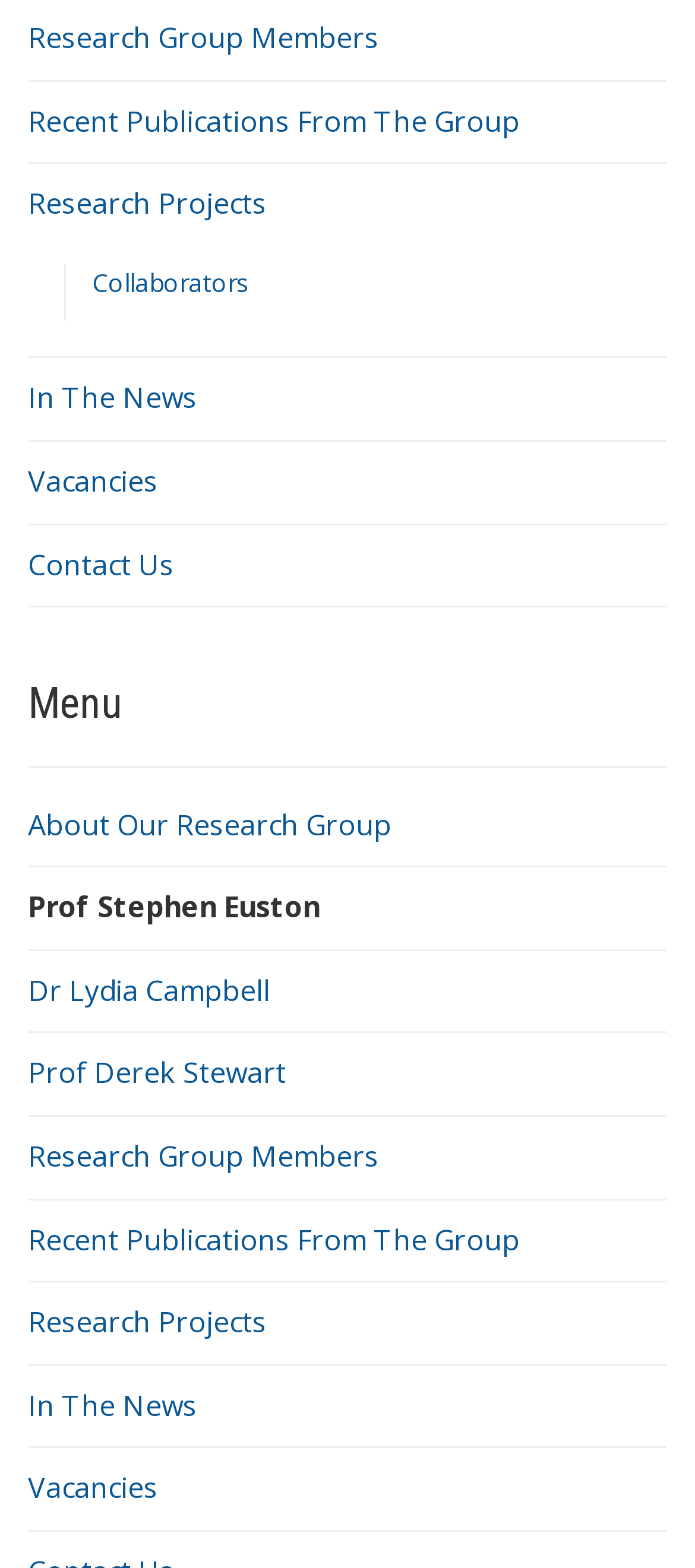Using the information in the image, give a comprehensive answer to the question: 
How many professors are mentioned on the page?

I looked at the links under the 'Menu' heading and found that two professors are mentioned: 'Prof Stephen Euston' and 'Prof Derek Stewart'.